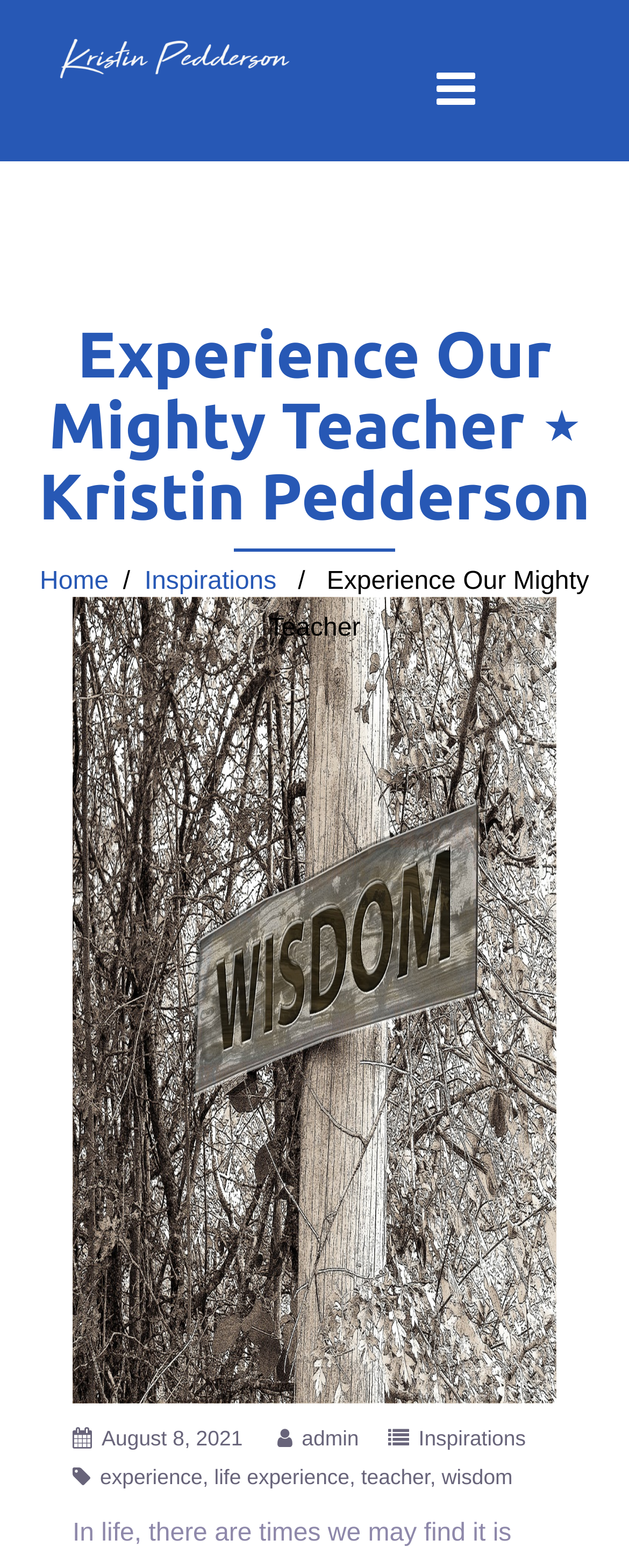Please mark the clickable region by giving the bounding box coordinates needed to complete this instruction: "Click on the link to go to the home page".

[0.063, 0.362, 0.173, 0.38]